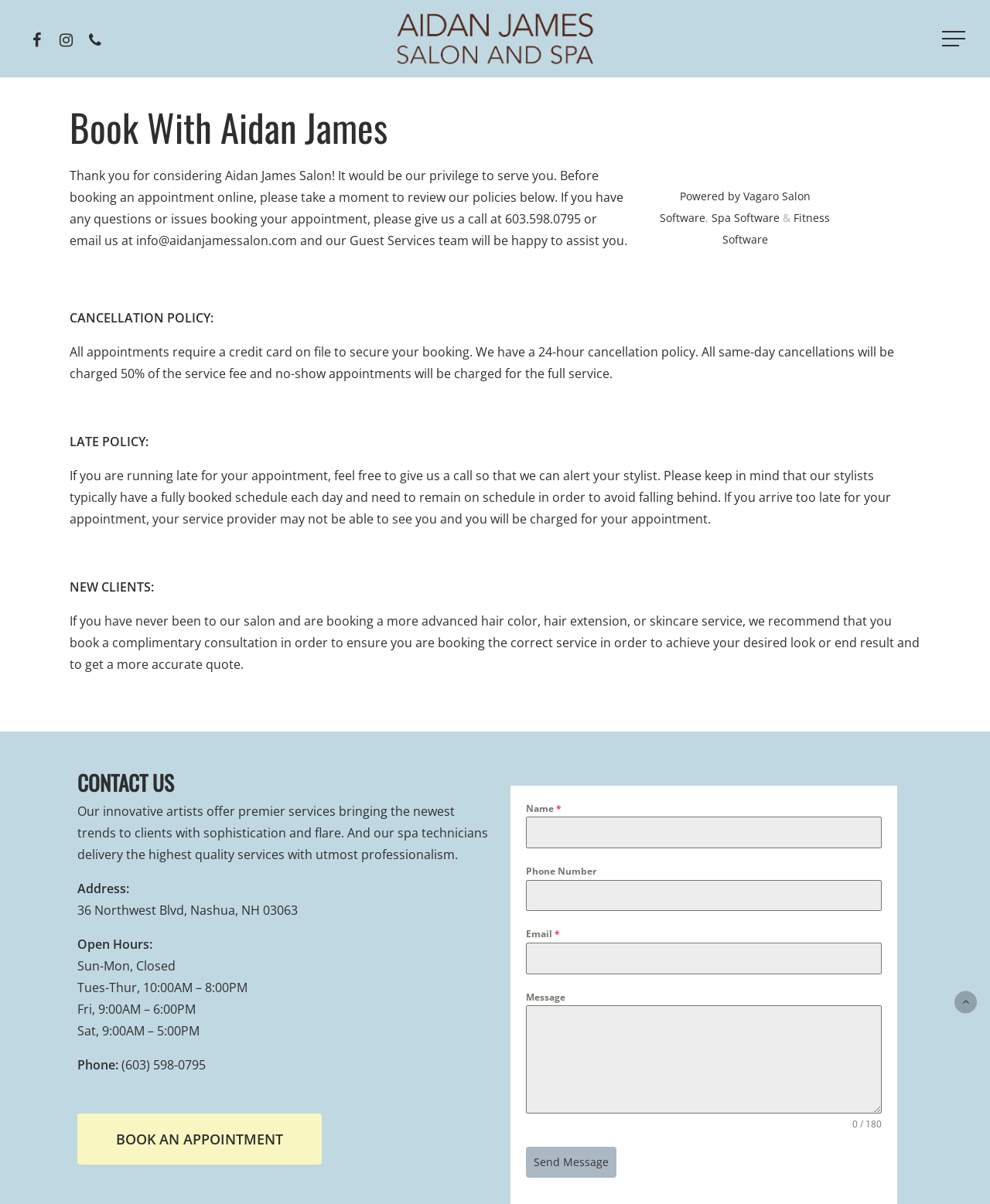Please specify the bounding box coordinates for the clickable region that will help you carry out the instruction: "Call the salon using the phone number".

[0.51, 0.175, 0.587, 0.189]